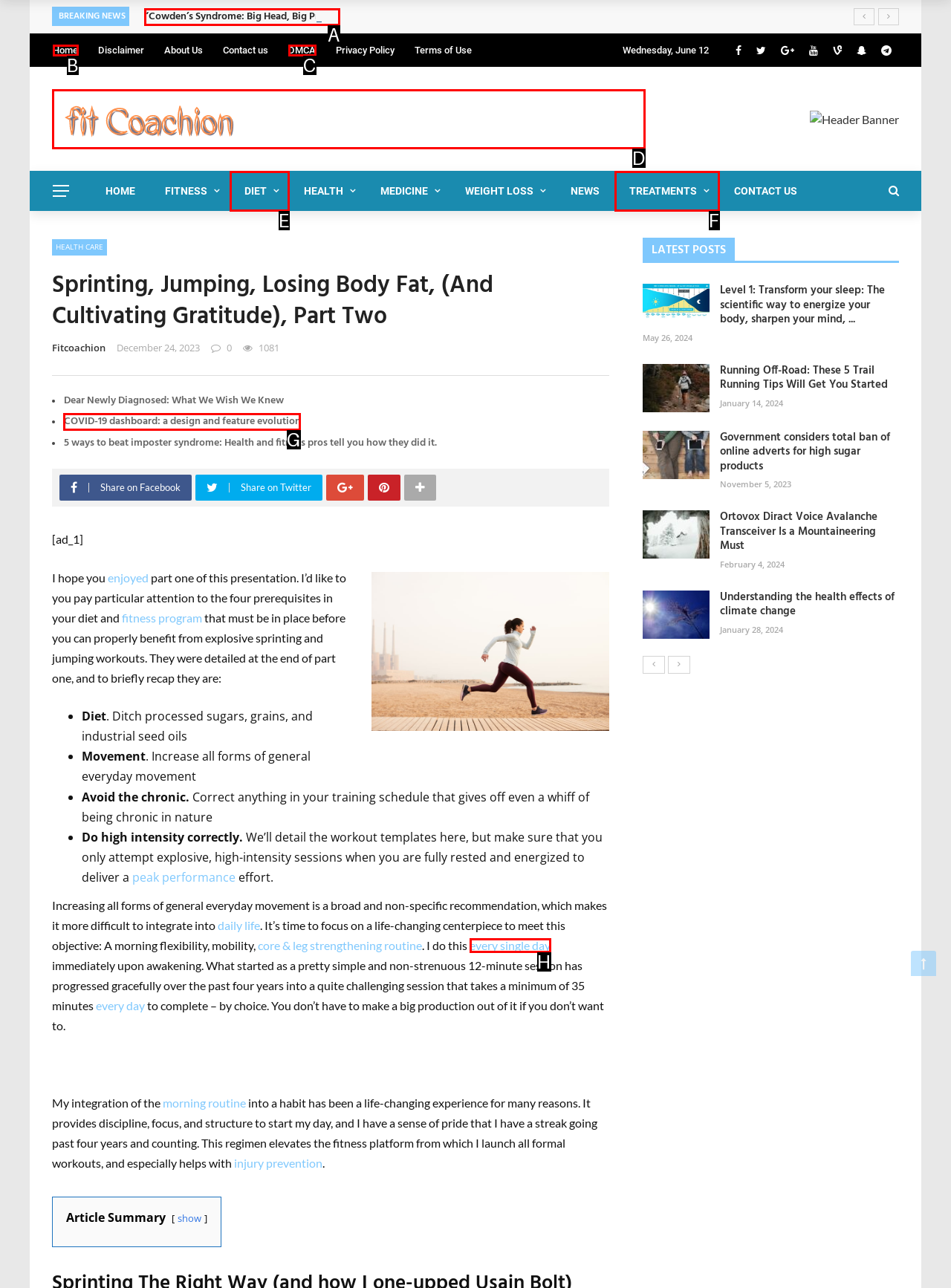Tell me which option I should click to complete the following task: Read the 'COVID-19 dashboard: a design and feature evolution' article
Answer with the option's letter from the given choices directly.

G